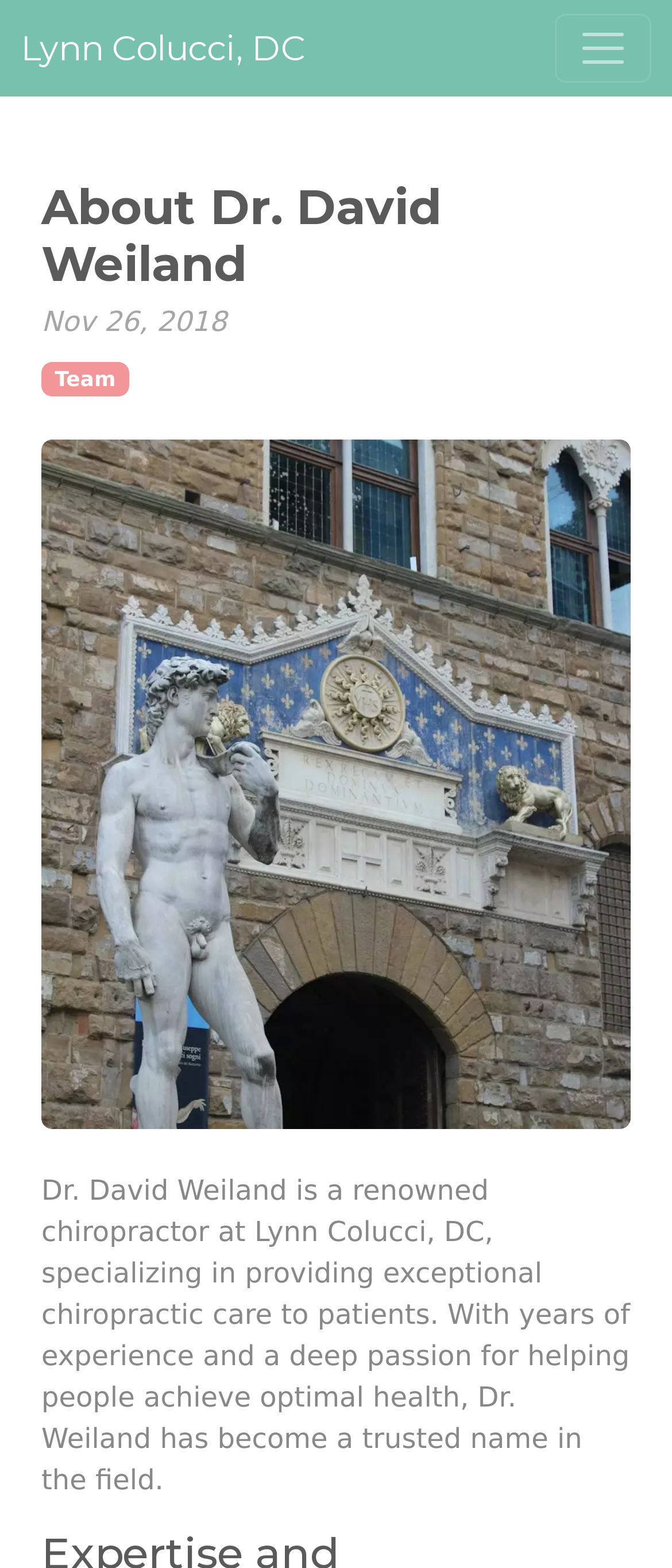What is the main topic of the webpage?
Please use the image to deliver a detailed and complete answer.

The heading element with the text 'About Dr. David Weiland' and the StaticText element with the text 'Dr. David Weiland is a renowned chiropractor...' suggest that the main topic of the webpage is Dr. David Weiland.